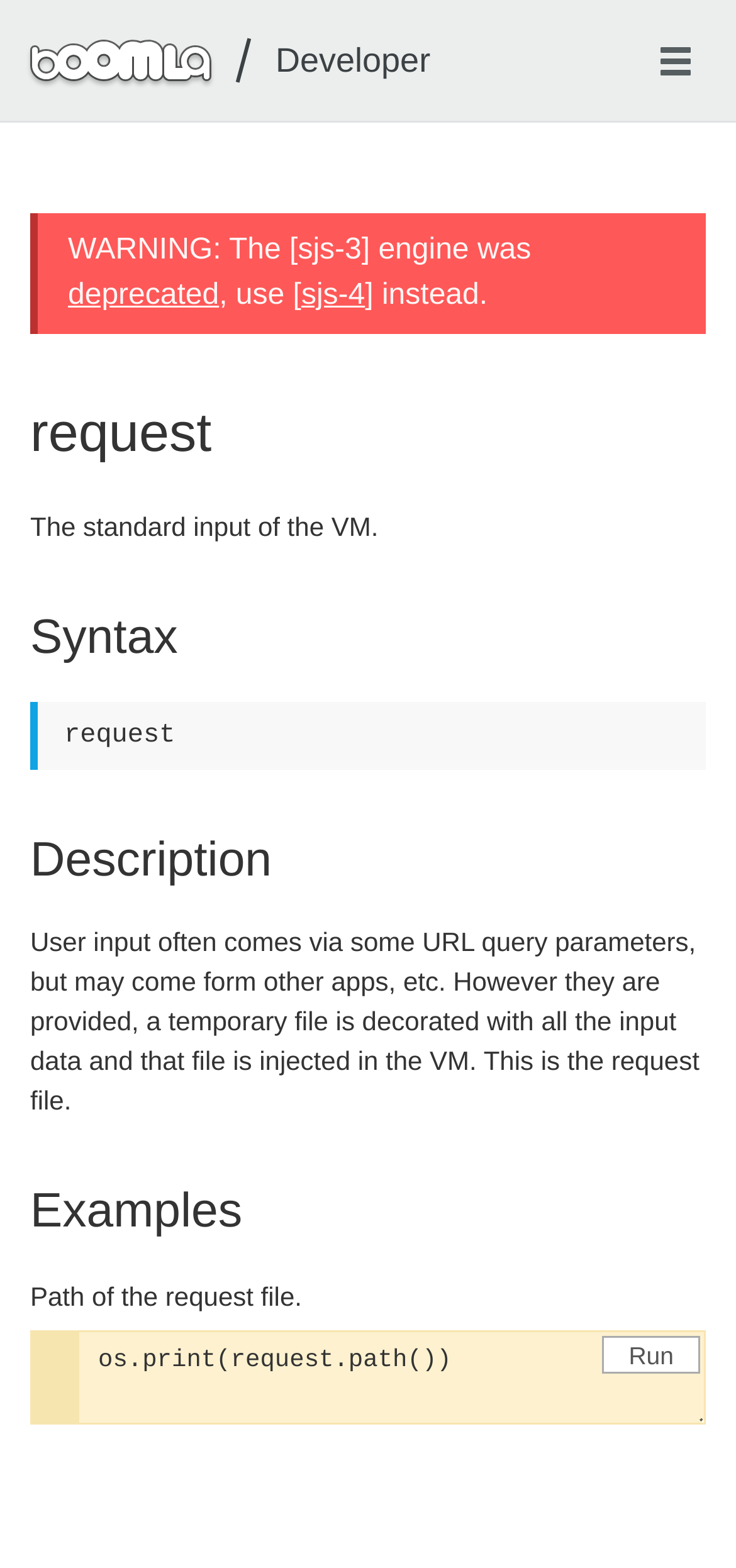Elaborate on the information and visuals displayed on the webpage.

The webpage is about the "request" function in Boomla Developer, a programming language. At the top, there are three elements: a link, another link with the text "Developer", and a button with an image inside. 

Below these elements, there is a warning message stating that the "[sjs-3] engine was deprecated" and suggesting to use "[sjs-4] instead". 

The main content of the page is divided into four sections: "request", "Syntax", "Description", and "Examples". The "request" section is at the top, followed by the "Syntax" section. The "Description" section is below the "Syntax" section, and it explains that user input is provided through a temporary file injected into the VM, which is the request file. The "Examples" section is at the bottom, and it provides an example of how to use the "request" function, with a textbox to input the path of the request file and a "Run" button next to it.